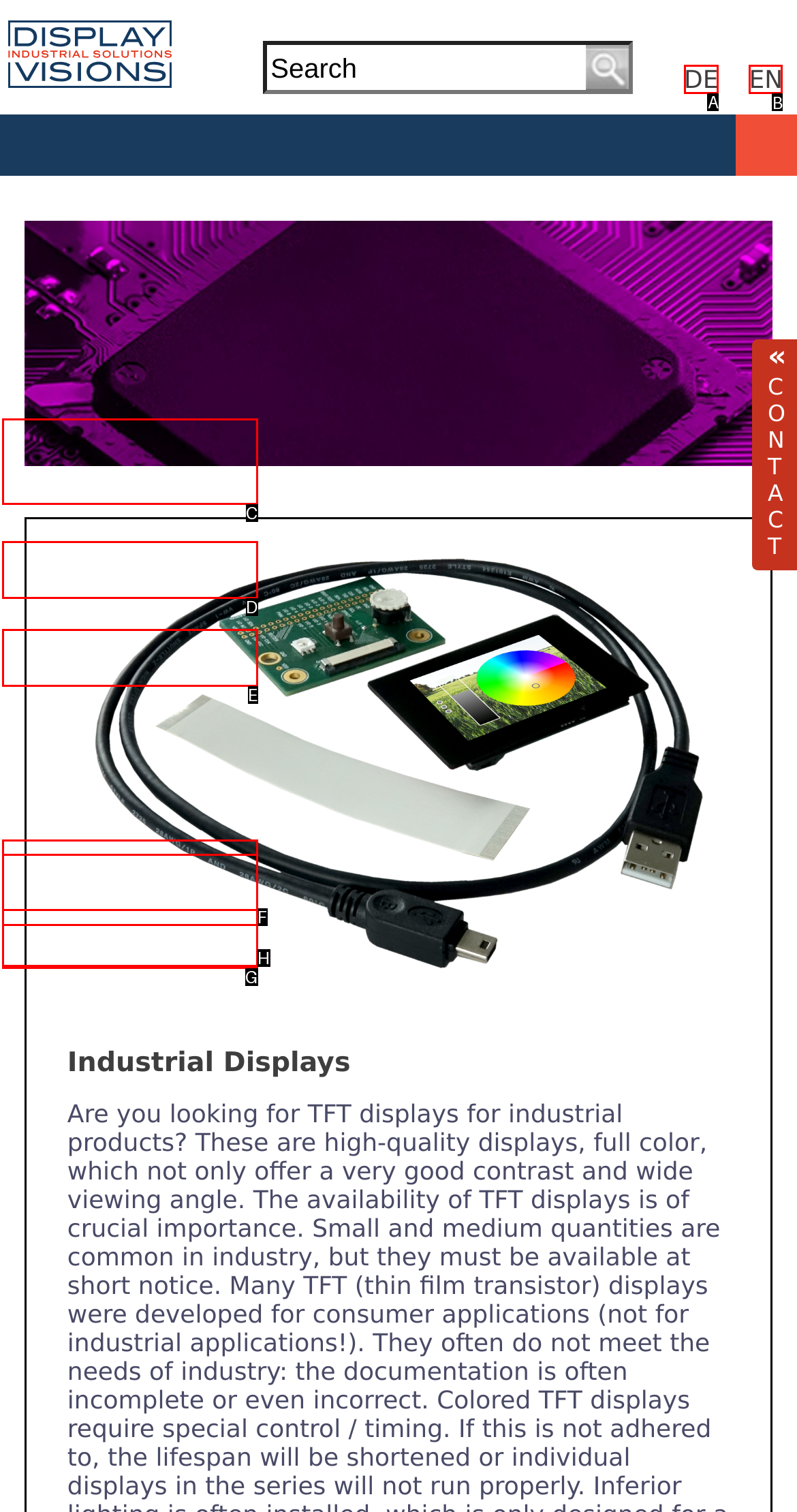Pick the right letter to click to achieve the task: Change language to English
Answer with the letter of the correct option directly.

B